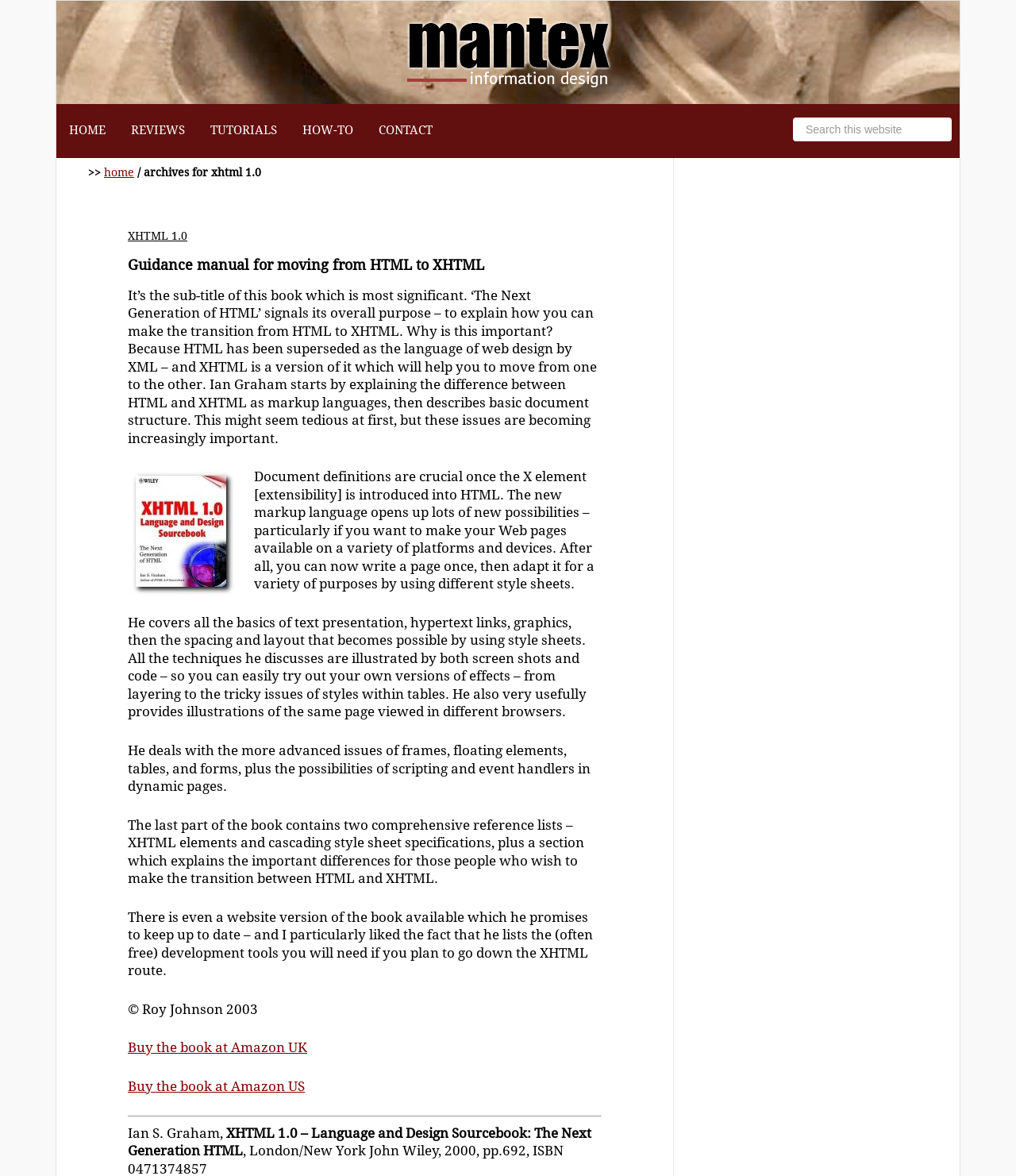What is the main topic of this webpage?
Provide a thorough and detailed answer to the question.

Based on the webpage content, I can see that the main topic is XHTML 1.0, which is a markup language. The webpage provides guidance and information on how to transition from HTML to XHTML.